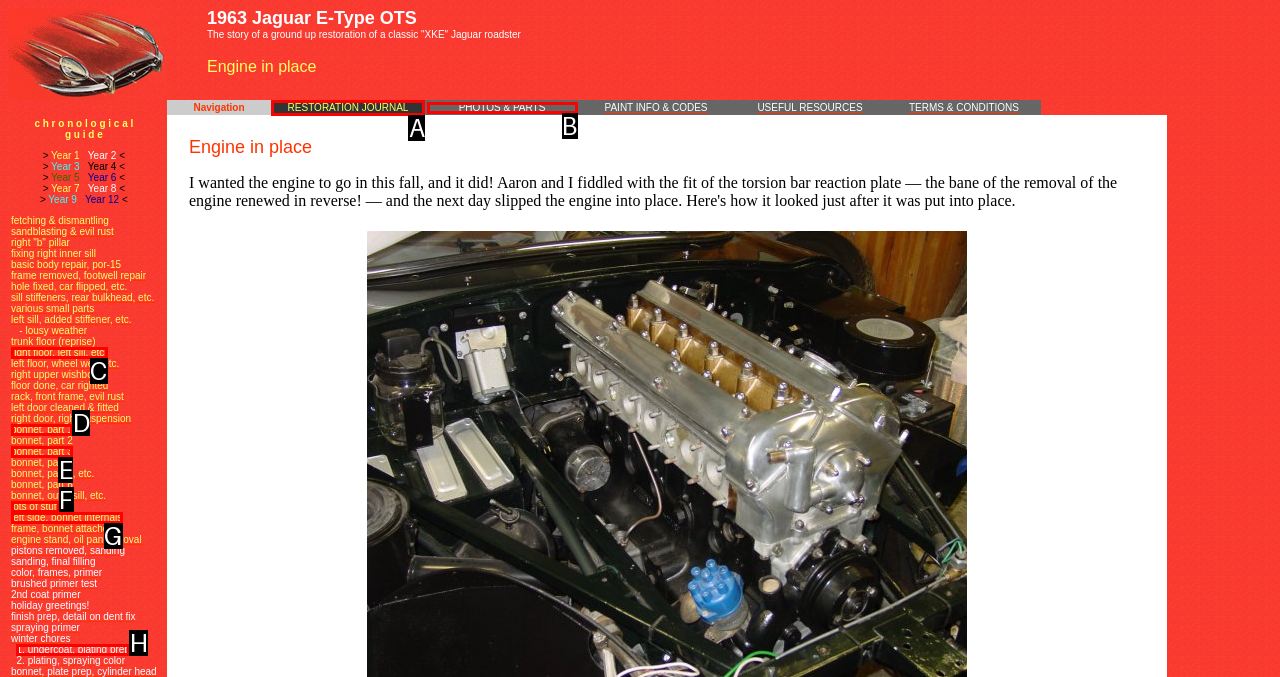Which HTML element should be clicked to complete the task: View 'RESTORATION JOURNAL'? Answer with the letter of the corresponding option.

A